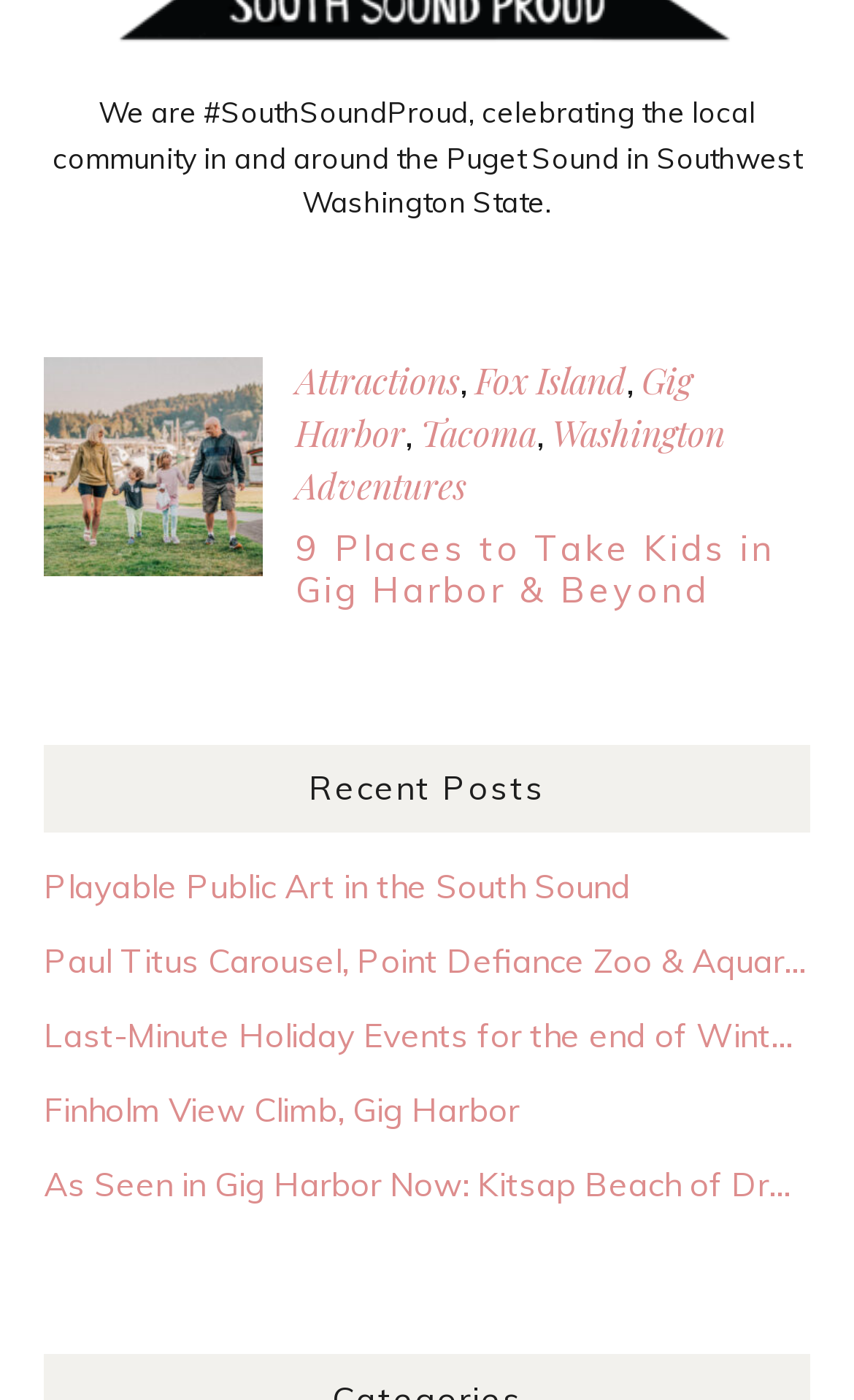Specify the bounding box coordinates of the element's region that should be clicked to achieve the following instruction: "Explore Recent Posts". The bounding box coordinates consist of four float numbers between 0 and 1, in the format [left, top, right, bottom].

[0.051, 0.531, 0.949, 0.594]